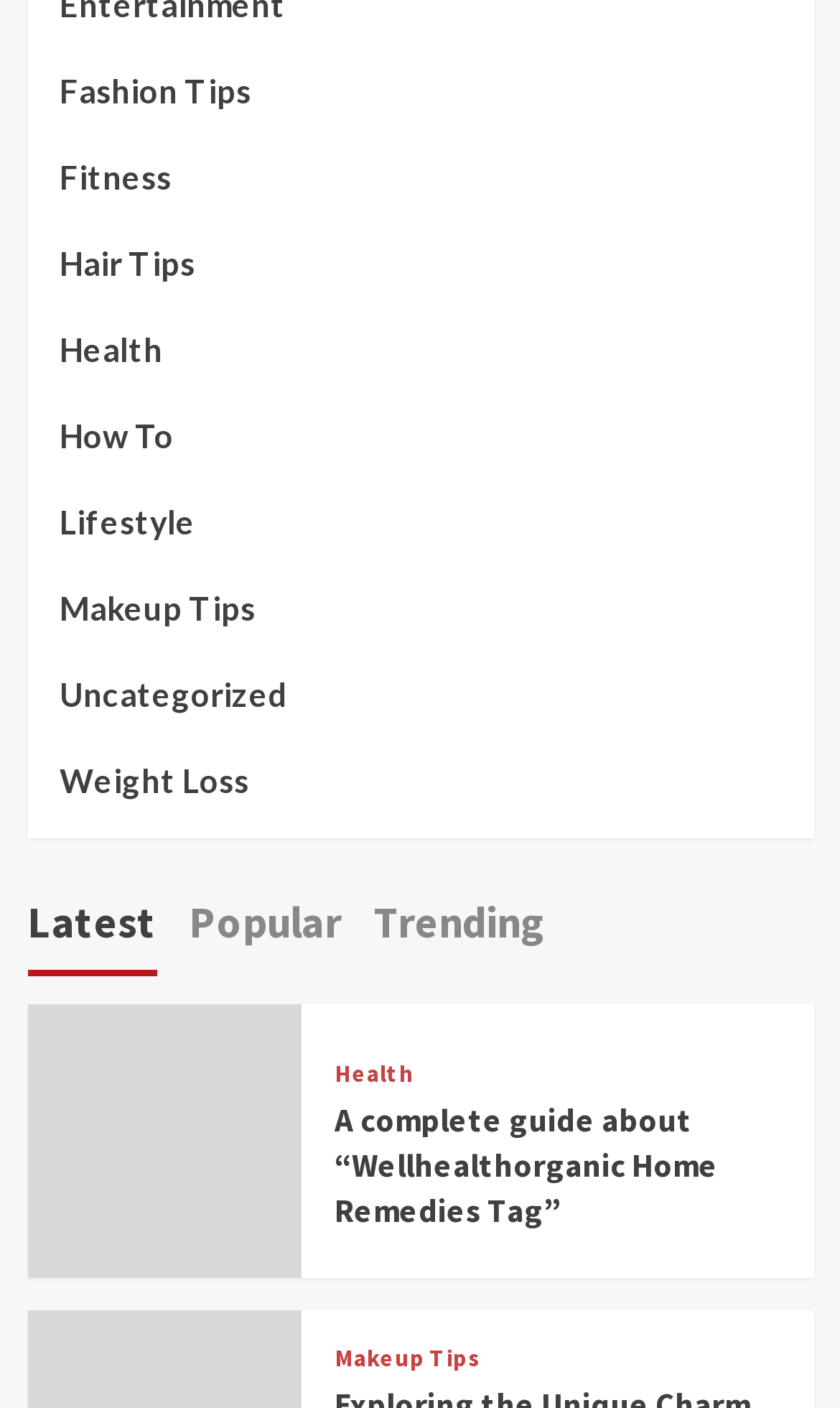Respond to the question below with a concise word or phrase:
What is the first link on the webpage?

Fashion Tips